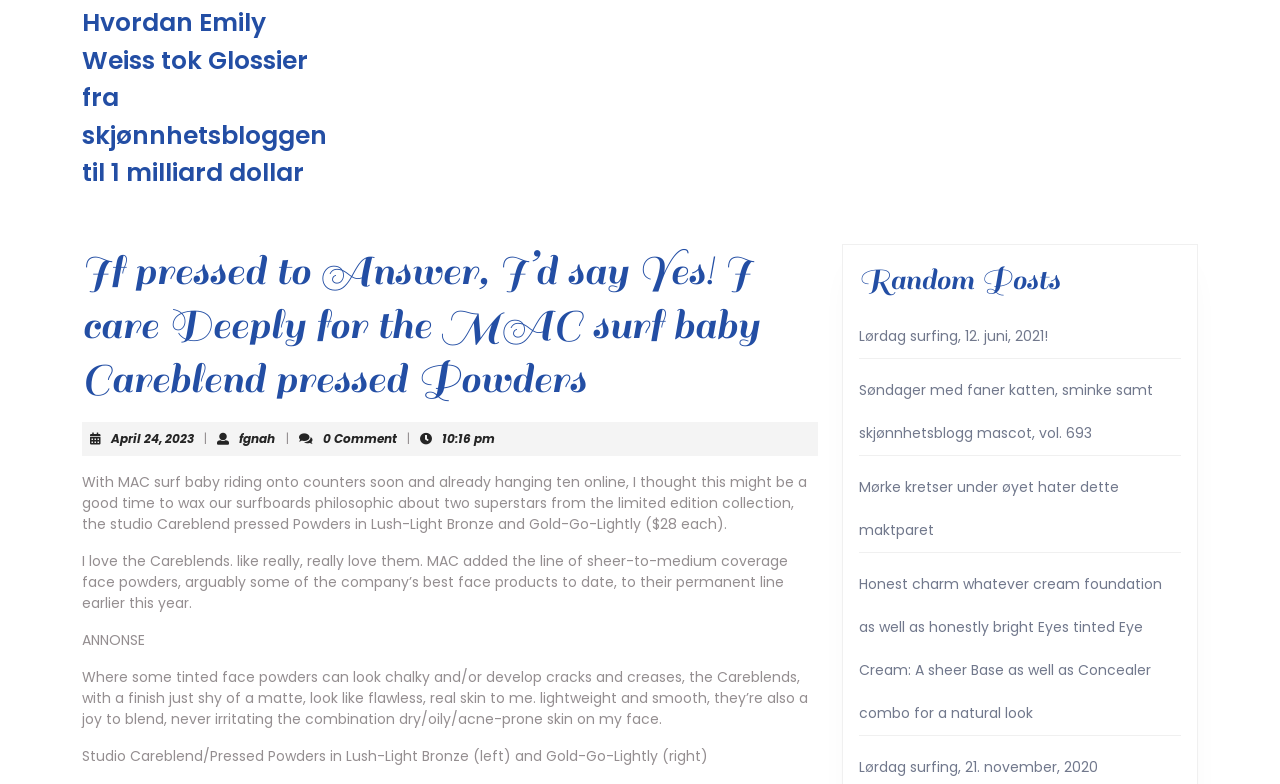What is the brand of the surf baby product?
Refer to the image and answer the question using a single word or phrase.

MAC